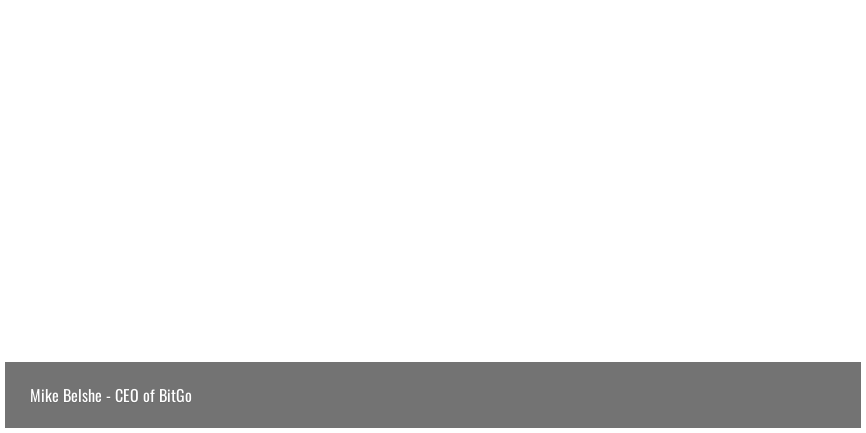What is Mike Belshe's role in the crypto finance sector?
Look at the screenshot and respond with a single word or phrase.

CEO of BitGo